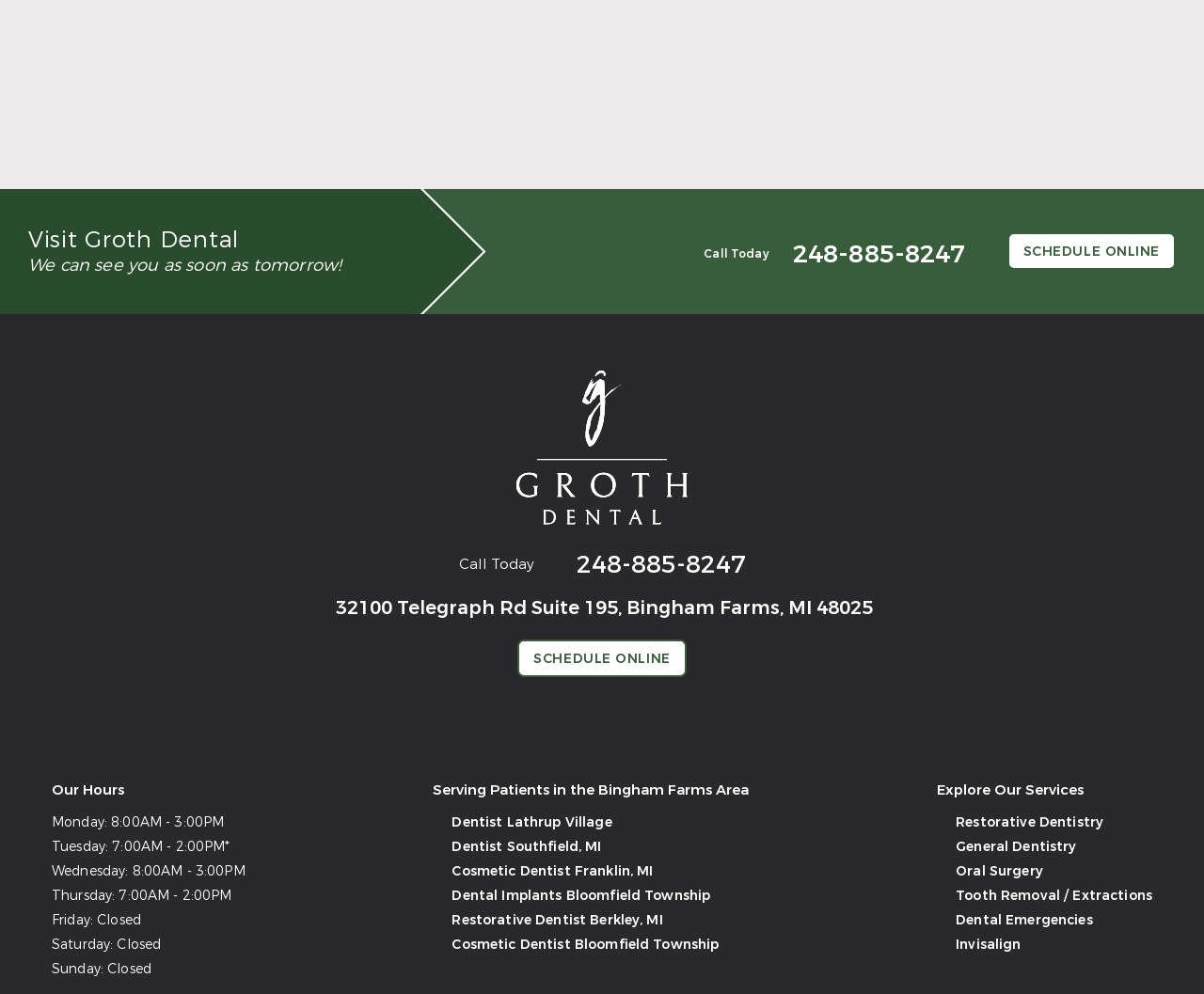Identify the bounding box coordinates necessary to click and complete the given instruction: "Schedule an appointment online".

[0.836, 0.234, 0.977, 0.272]